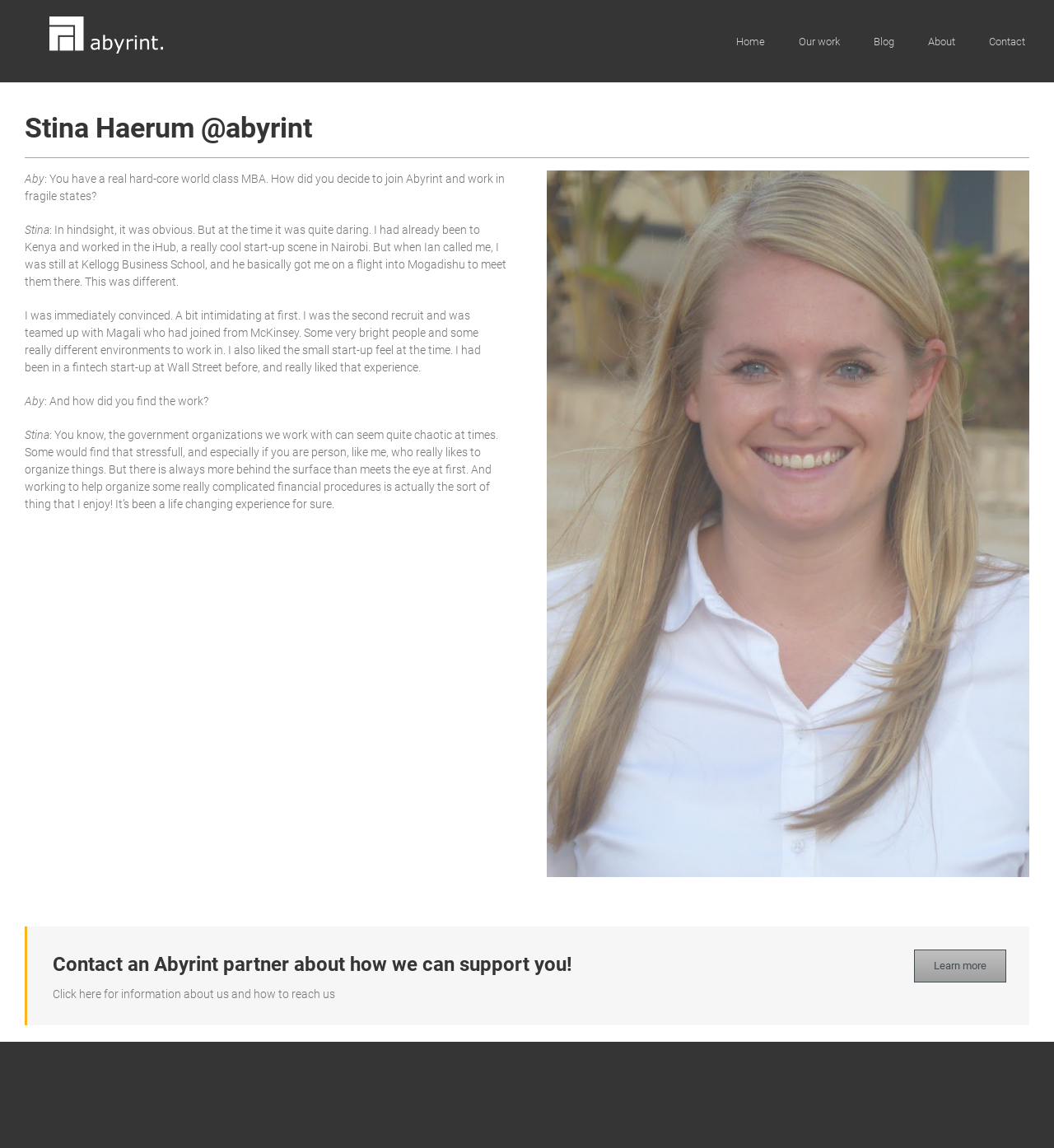From the screenshot, find the bounding box of the UI element matching this description: "Blog". Supply the bounding box coordinates in the form [left, top, right, bottom], each a float between 0 and 1.

[0.829, 0.0, 0.848, 0.072]